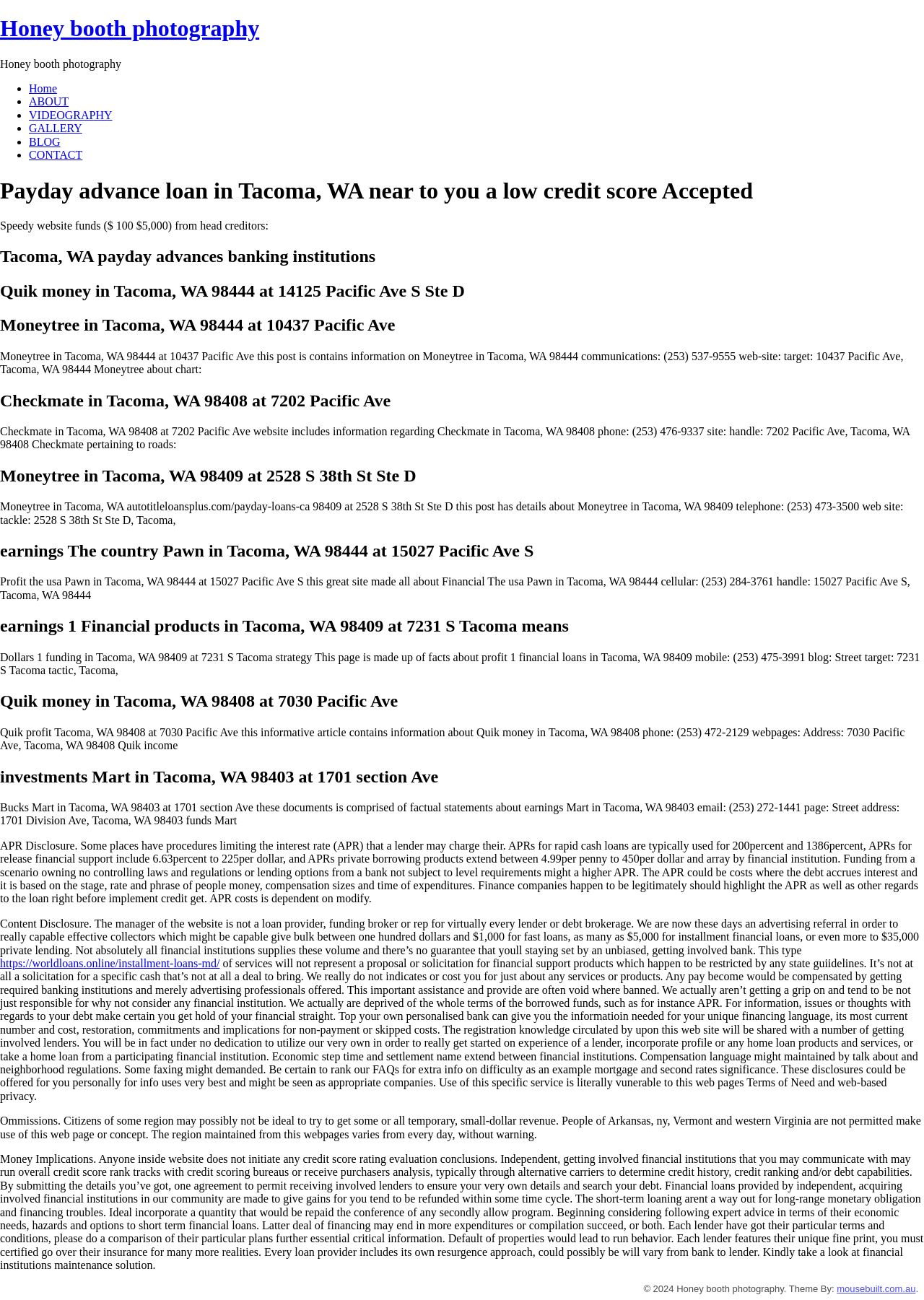Kindly determine the bounding box coordinates for the area that needs to be clicked to execute this instruction: "Click on VIDEOGRAPHY".

[0.031, 0.084, 0.122, 0.093]